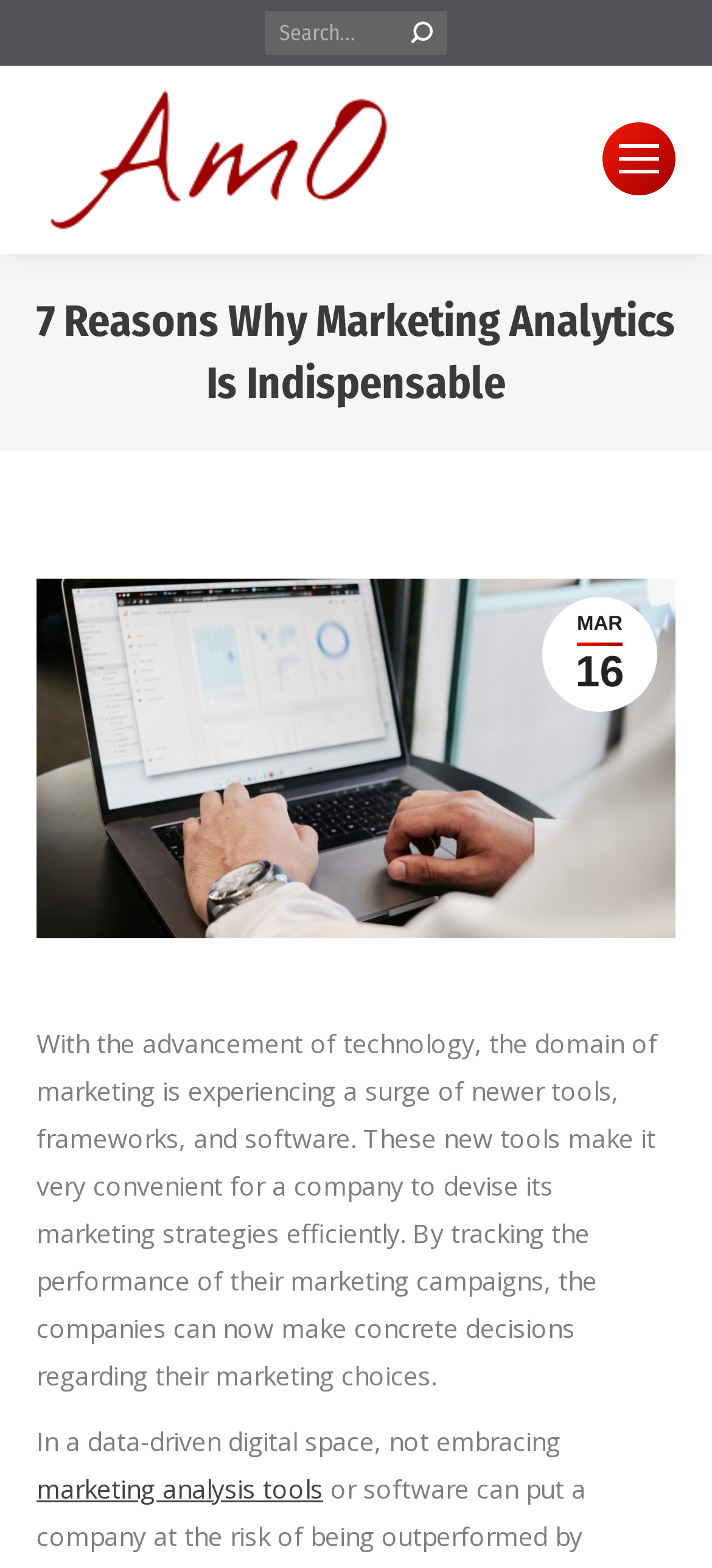Please specify the bounding box coordinates in the format (top-left x, top-left y, bottom-right x, bottom-right y), with all values as floating point numbers between 0 and 1. Identify the bounding box of the UI element described by: Guest

None